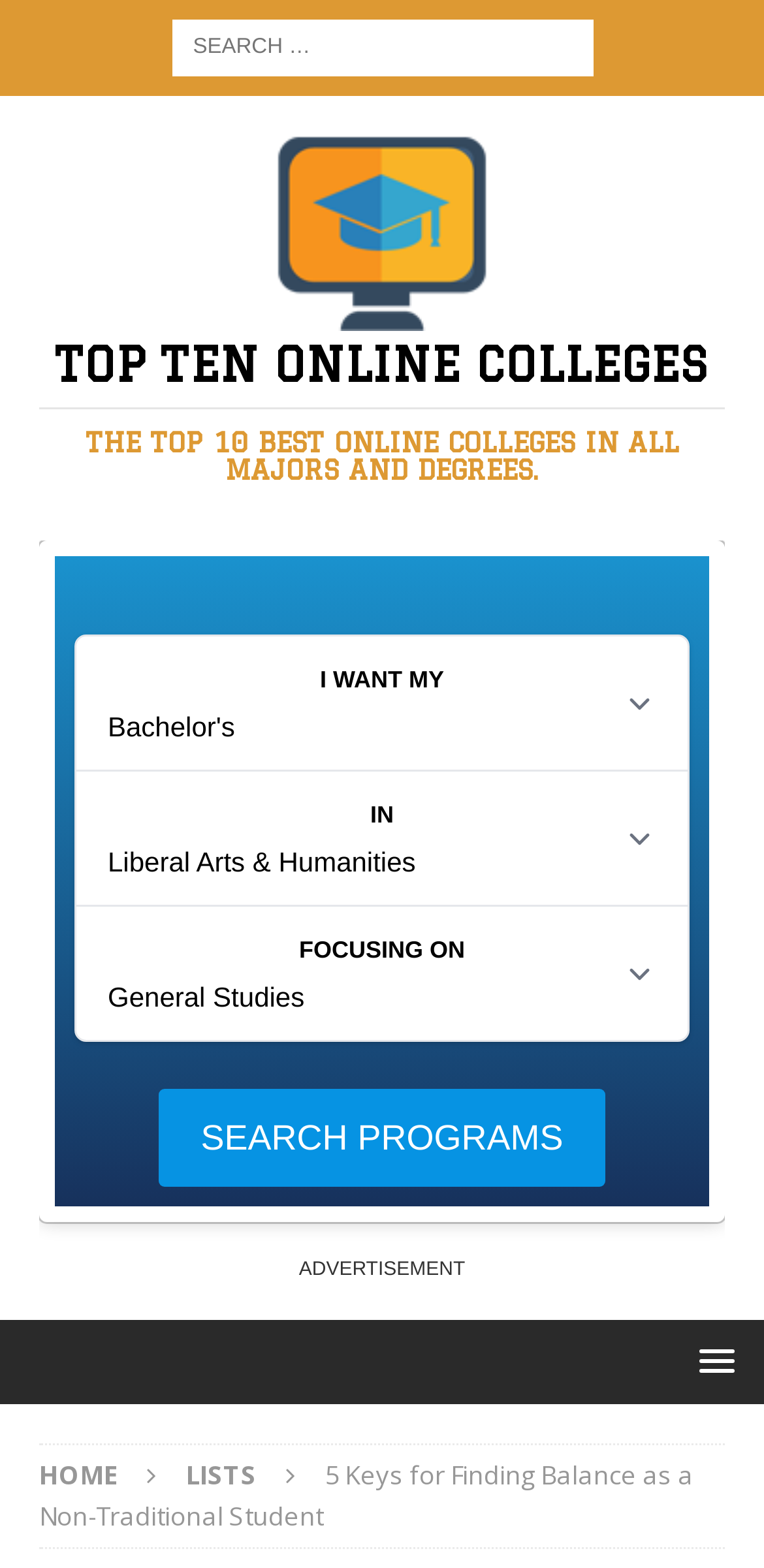Provide a brief response to the question below using a single word or phrase: 
How many dropdown menus are there?

3